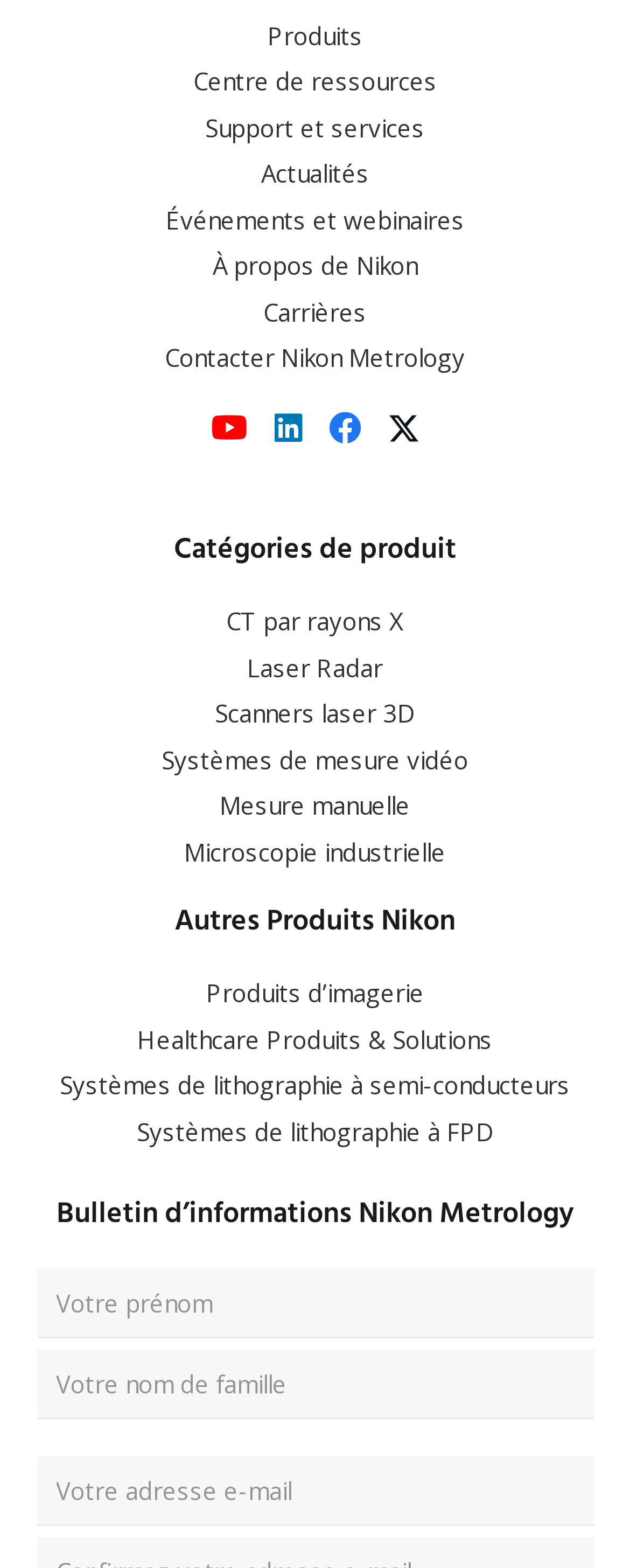Respond to the question below with a single word or phrase: What is the first product category listed?

CT par rayons X